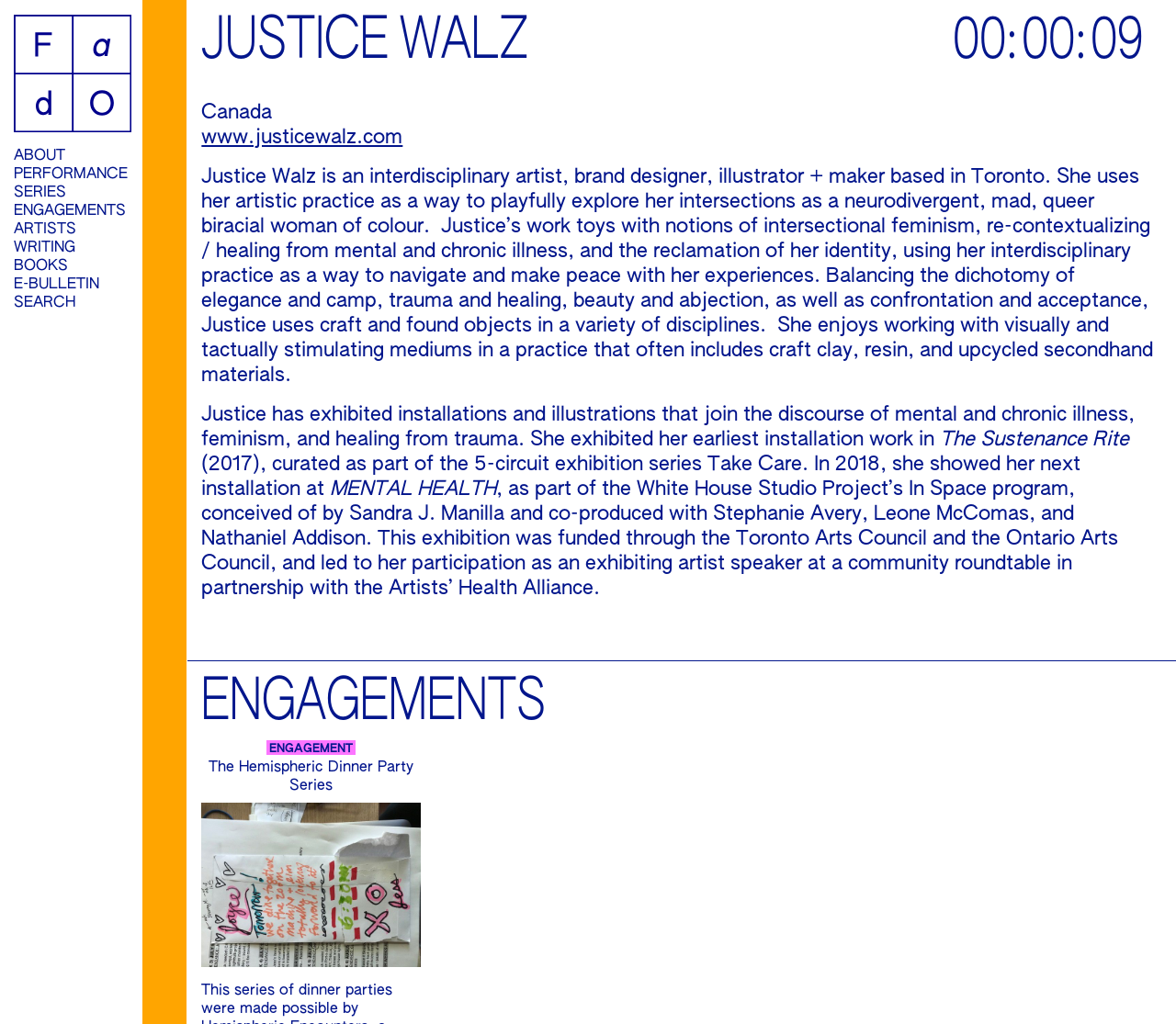What is the name of the program where Justice Walz participated as an exhibiting artist speaker?
Using the image, respond with a single word or phrase.

Community roundtable